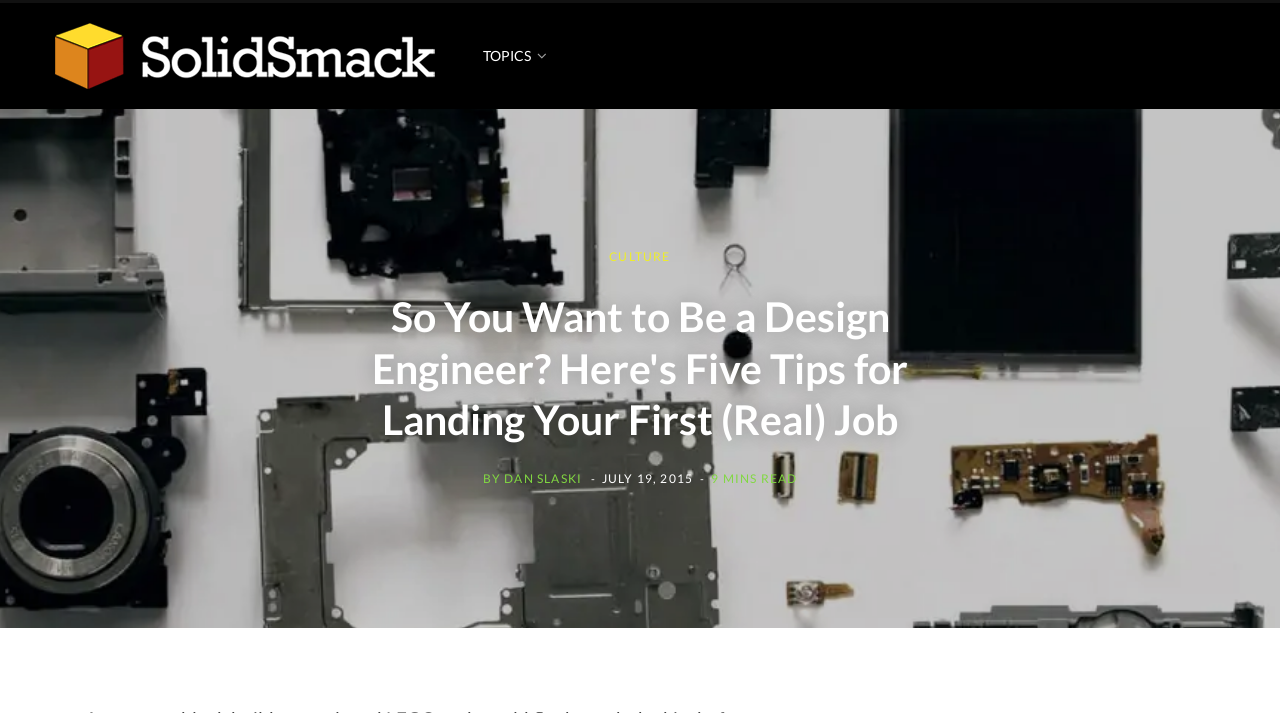Use one word or a short phrase to answer the question provided: 
When was the article published?

JULY 19, 2015